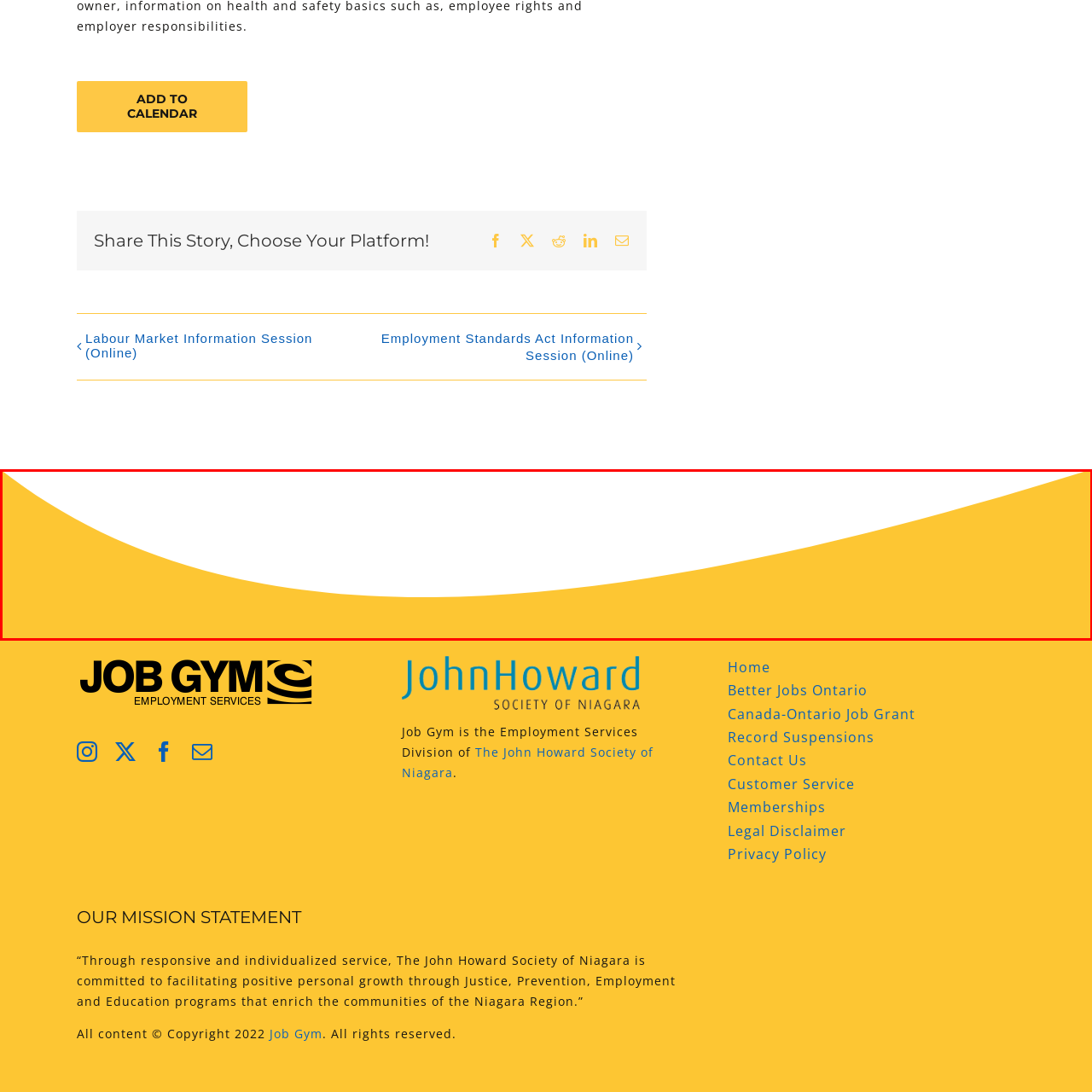Detail the scene within the red-bordered box in the image, including all relevant features and actions.

The image features a vibrant yellow abstract shape that blends seamlessly into a white background. This design adds a dynamic and energetic feel, suggesting themes of positivity and creativity. Positioned within a webpage focused on community services, this visual element likely aims to catch the viewer's attention while promoting the services offered by organizations like Job Gym and the John Howard Society of Niagara. The design embodies a welcoming and optimistic approach, enhancing the overall message of support and encouragement for personal growth and employment opportunities in the Niagara region.